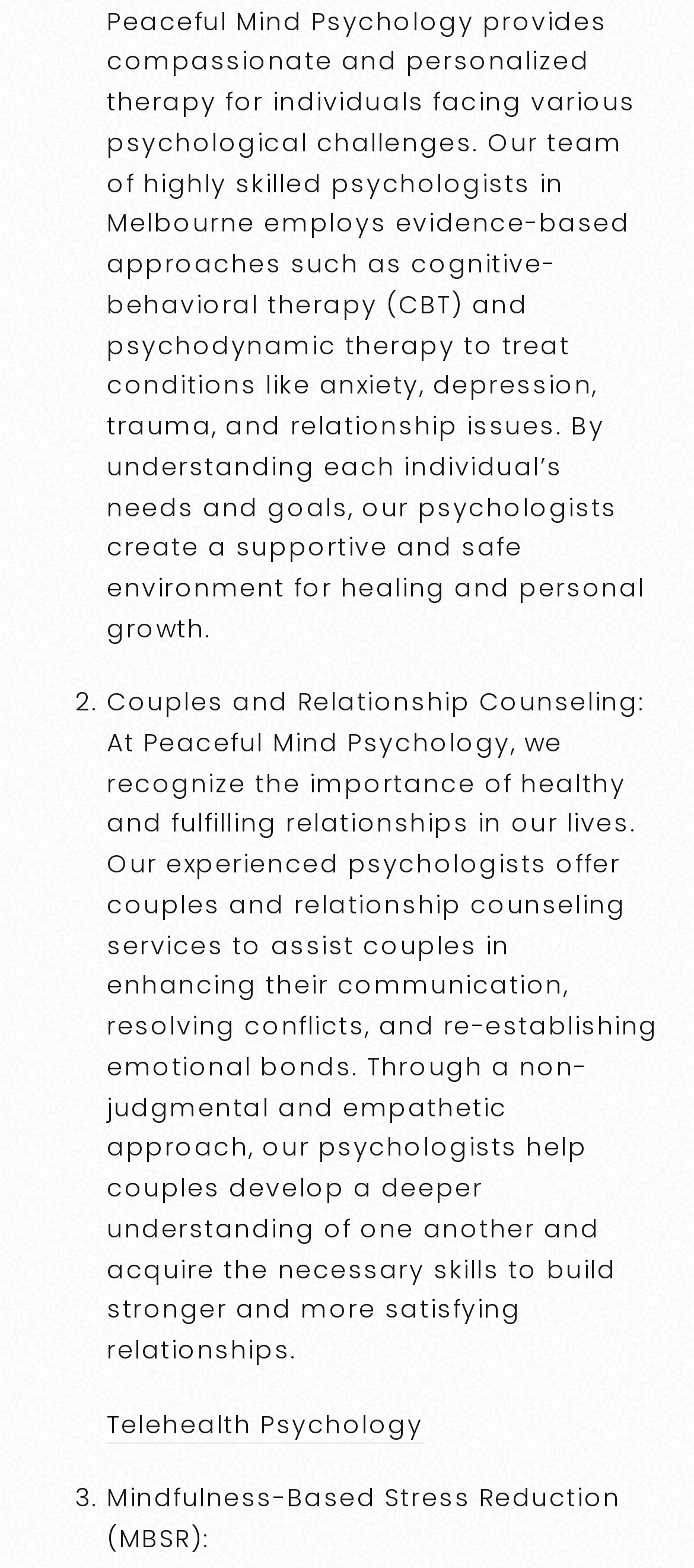Provide your answer in one word or a succinct phrase for the question: 
What type of therapy does Peaceful Mind Psychology provide?

CBT and psychodynamic therapy